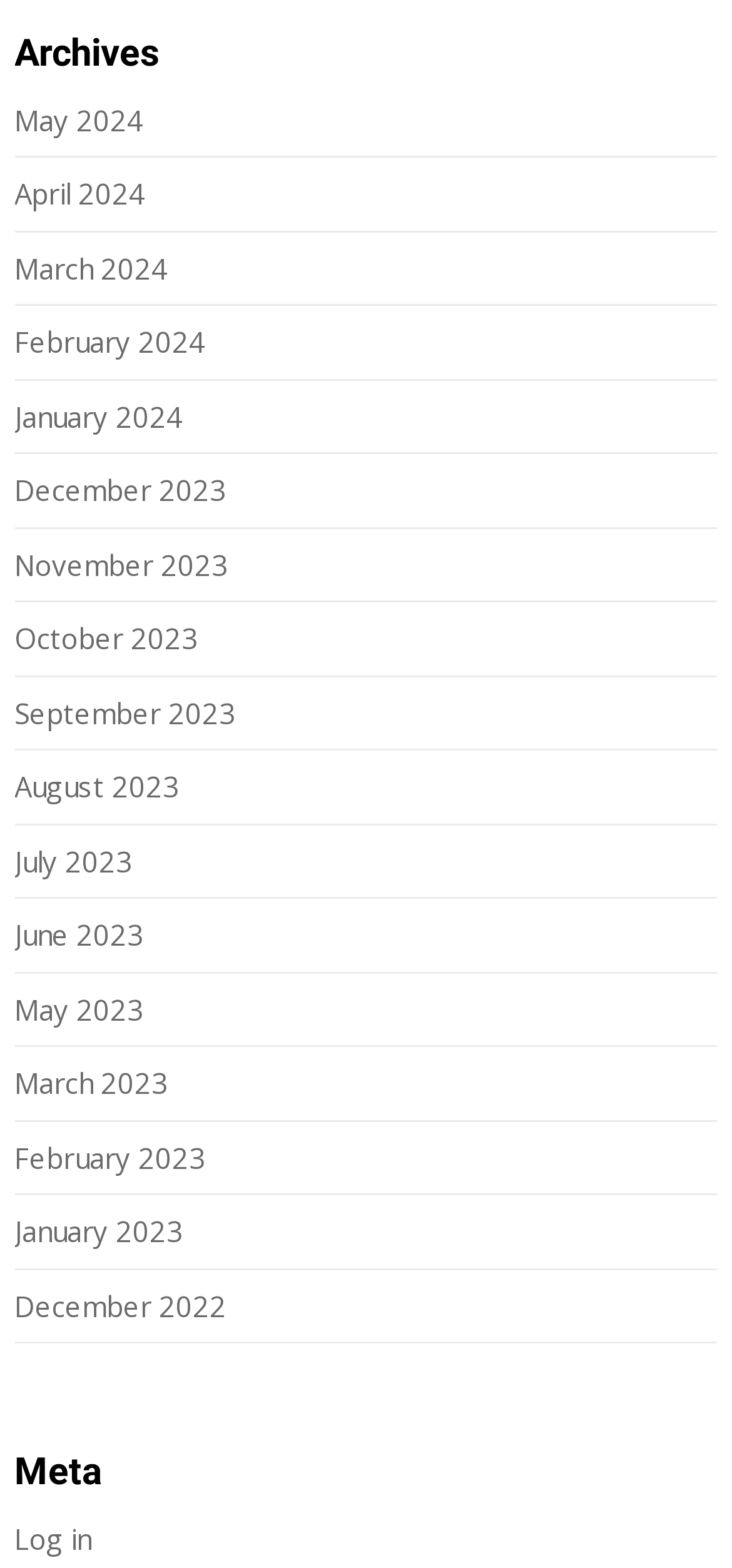What is the latest month listed?
Answer the question with as much detail as possible.

I looked at the link elements with month names and found that 'May 2024' is the first one, which suggests it is the latest month listed.